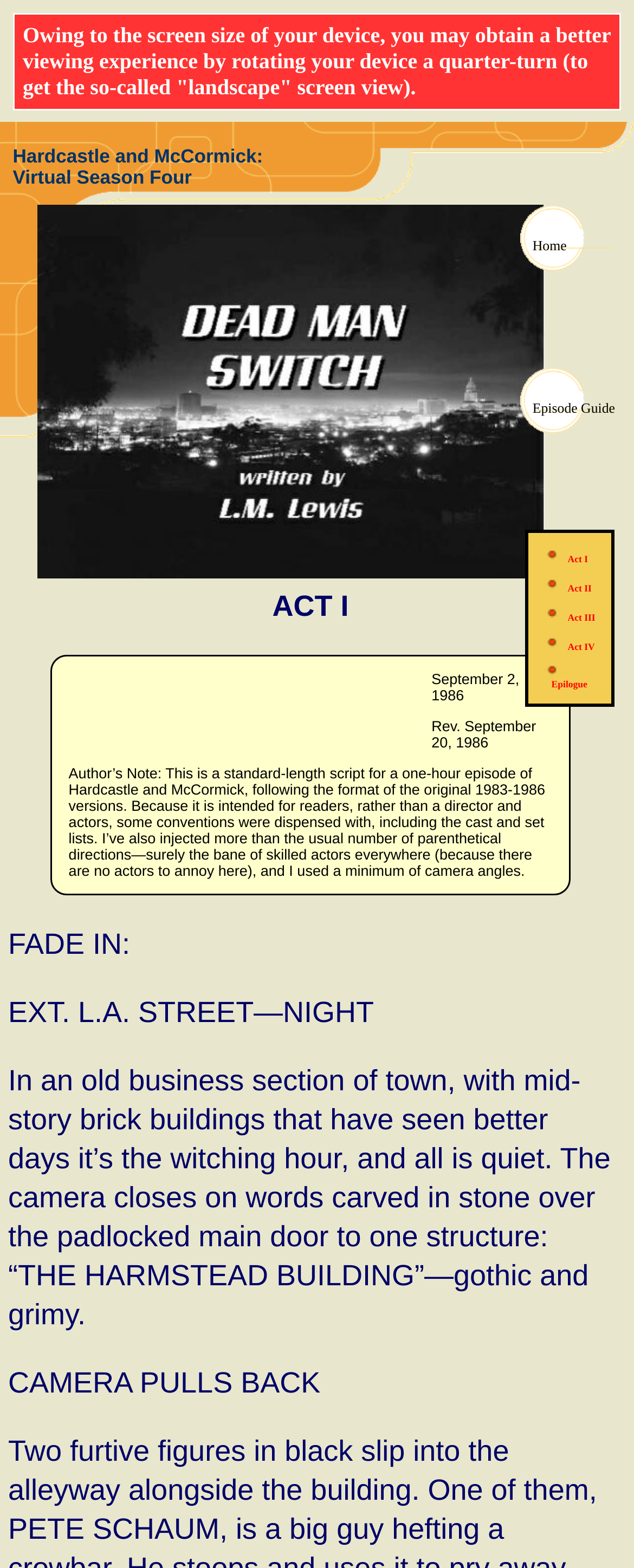What is the current act being displayed?
Based on the screenshot, provide your answer in one word or phrase.

Act I